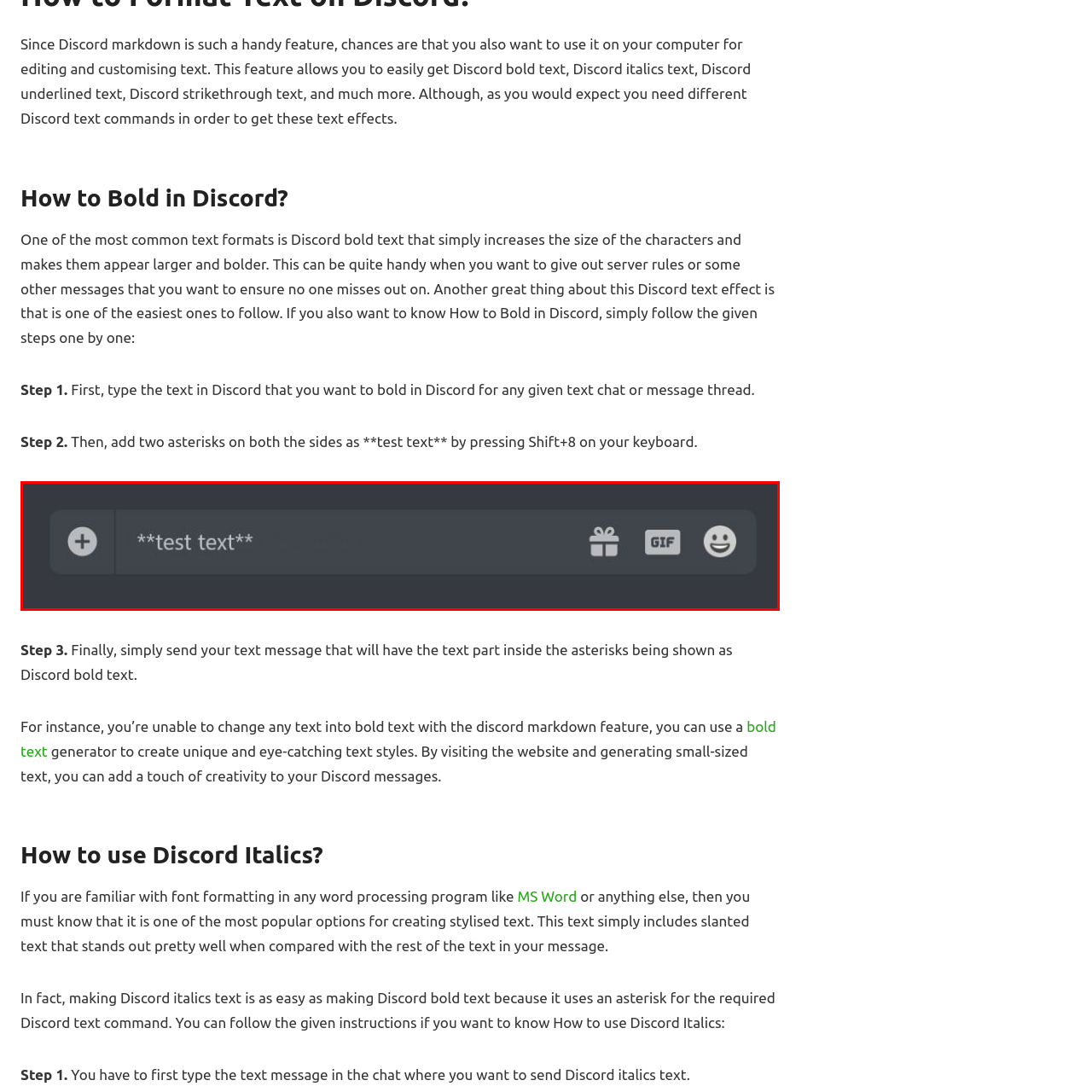What features can be added to Discord messages?
Examine the content inside the red bounding box in the image and provide a thorough answer to the question based on that visual information.

The interface includes icons for adding additional features such as images, GIFs, and emojis, which highlights the platform's versatile communication tools and allows users to customize their messages.